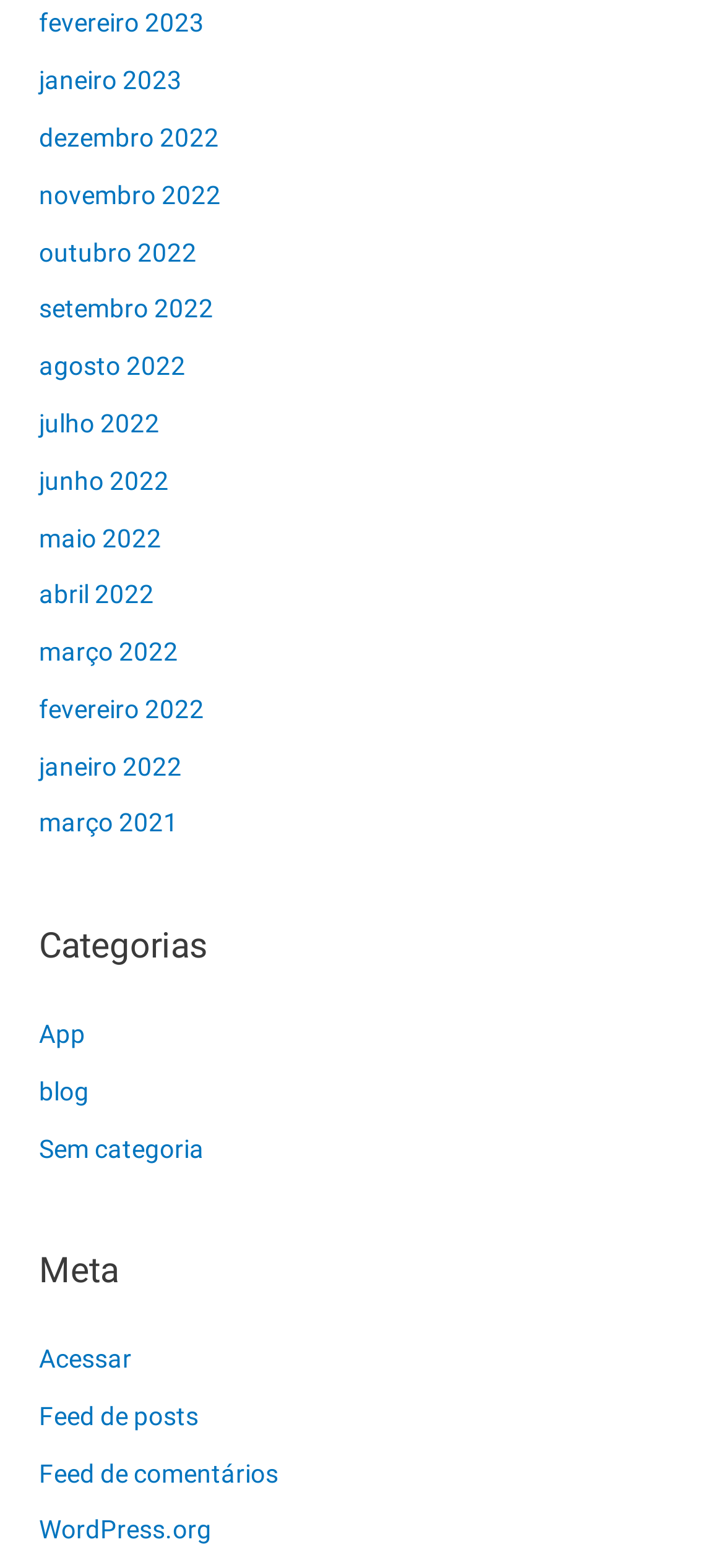What are the categories listed under 'Categorias'?
Observe the image and answer the question with a one-word or short phrase response.

App, blog, Sem categoria